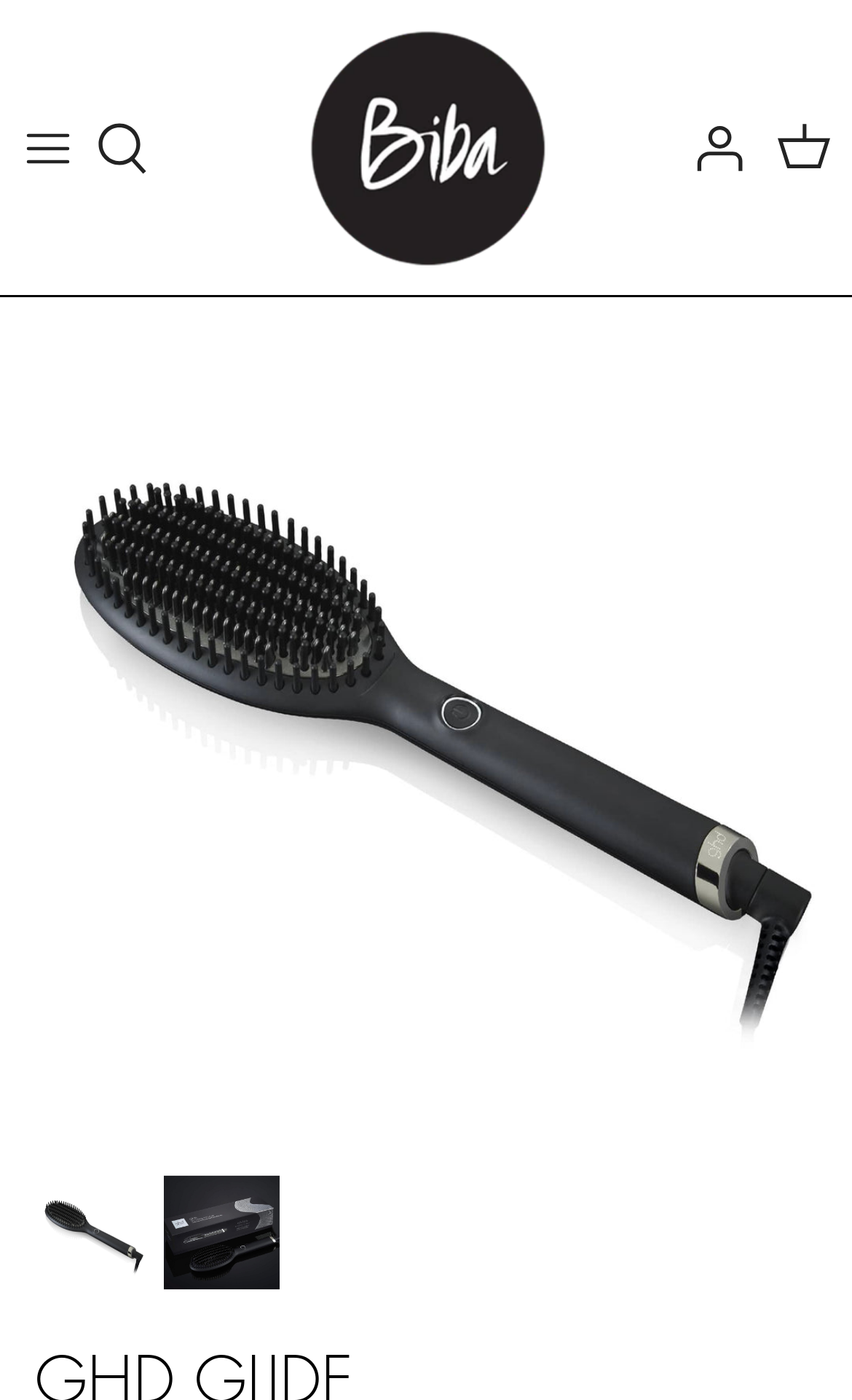Show the bounding box coordinates for the HTML element described as: "Cart".

[0.887, 0.071, 1.0, 0.14]